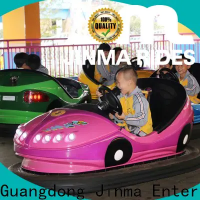Provide a one-word or one-phrase answer to the question:
What is the name of the manufacturer of the amusement ride?

Guangdong Jinma Entertainment Corp.